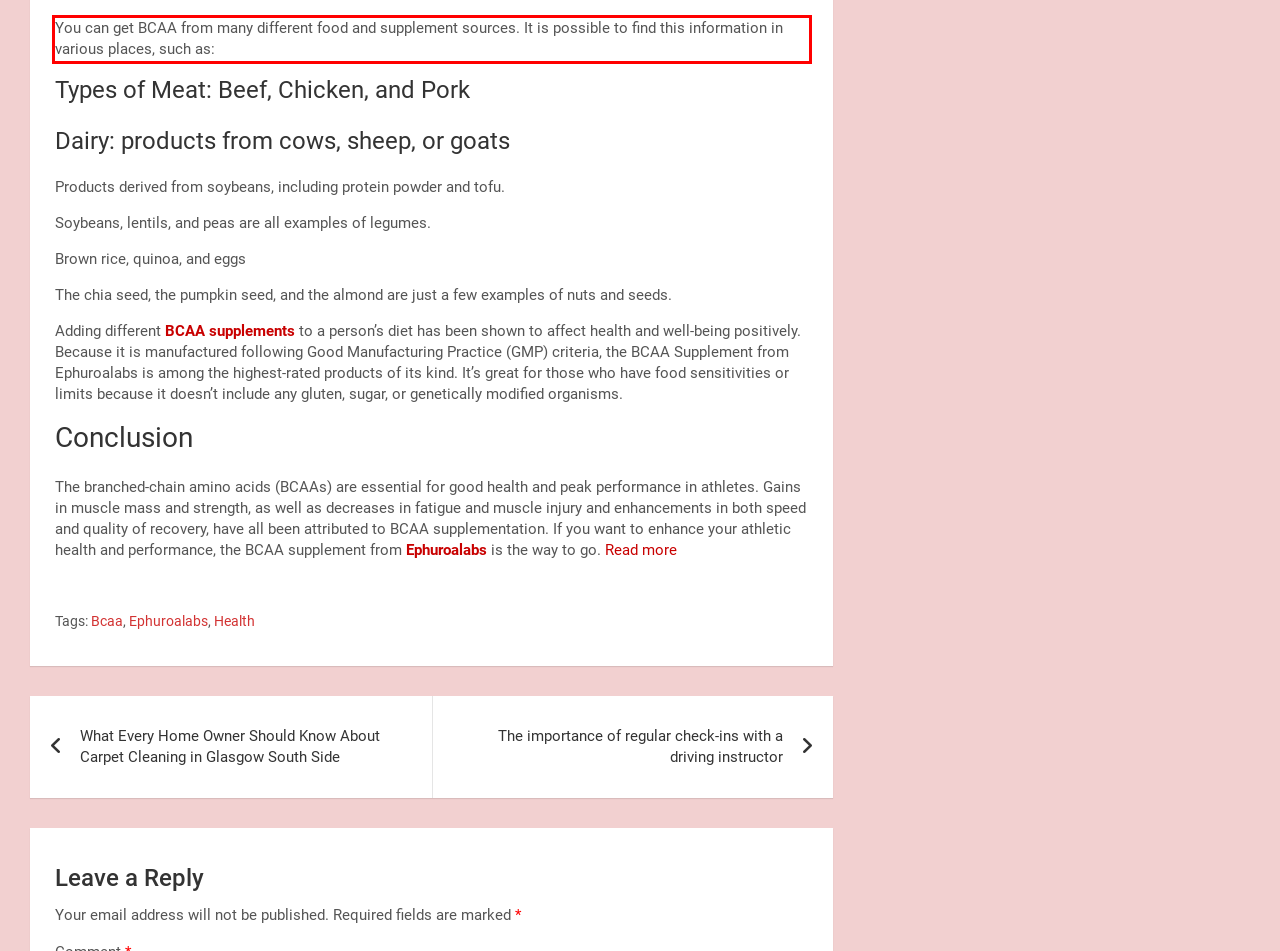You are provided with a screenshot of a webpage containing a red bounding box. Please extract the text enclosed by this red bounding box.

You can get BCAA from many different food and supplement sources. It is possible to find this information in various places, such as: